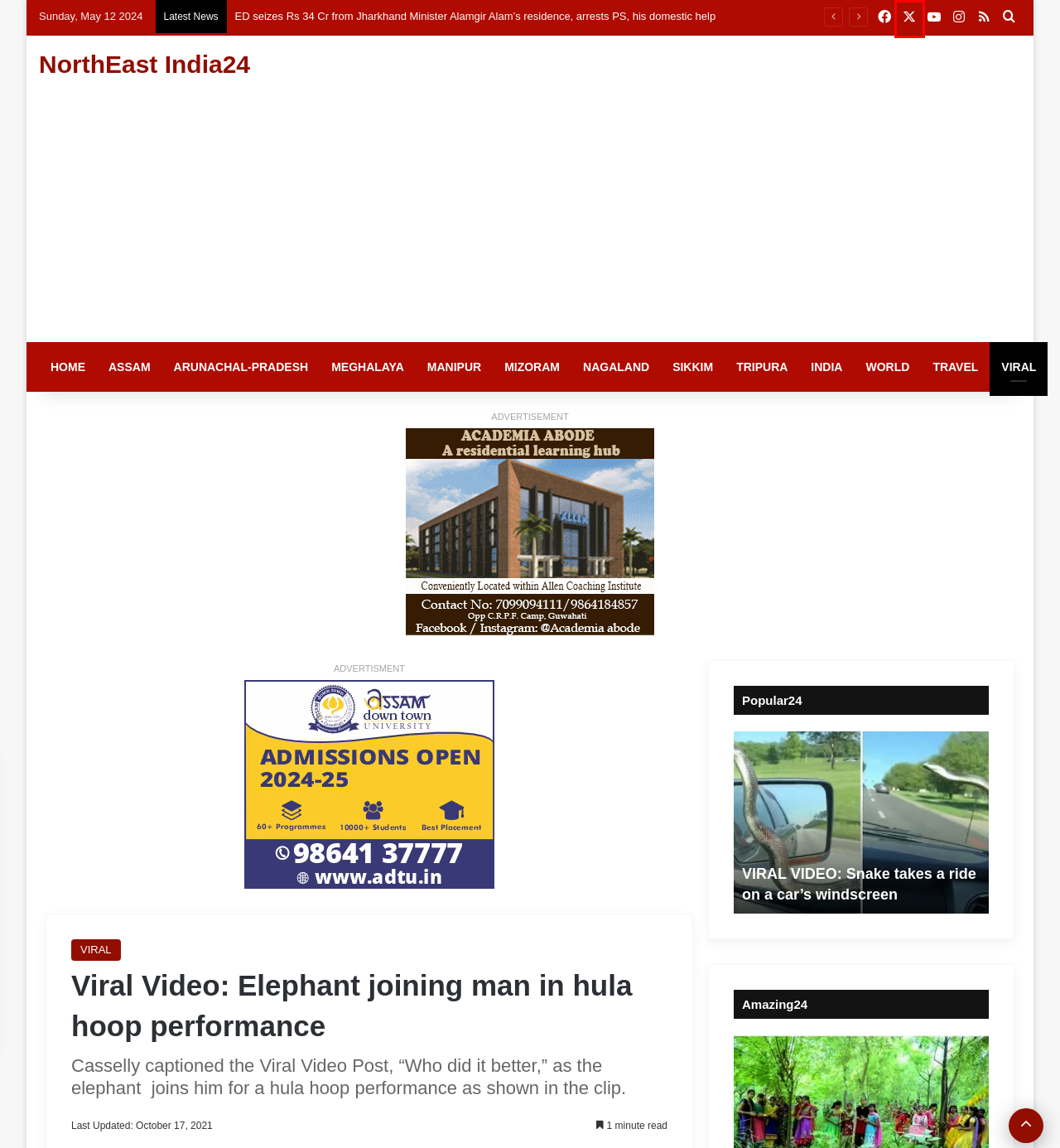Given a webpage screenshot featuring a red rectangle around a UI element, please determine the best description for the new webpage that appears after the element within the bounding box is clicked. The options are:
A. NorthEast India24 | Arunachal-Pradesh
B. VIRAL VIDEO: Snake takes a ride on a car’s windscreen
C. NorthEast India24 | Travel
D. Best Private University in Assam | Assam down town University
E. Watch viral video of a man bathing and feeding snake
F. Eating more rice may lead to cancer- Expert
G. NorthEast India24 | World
H. A bizarre village in India where bats are worshipped

A